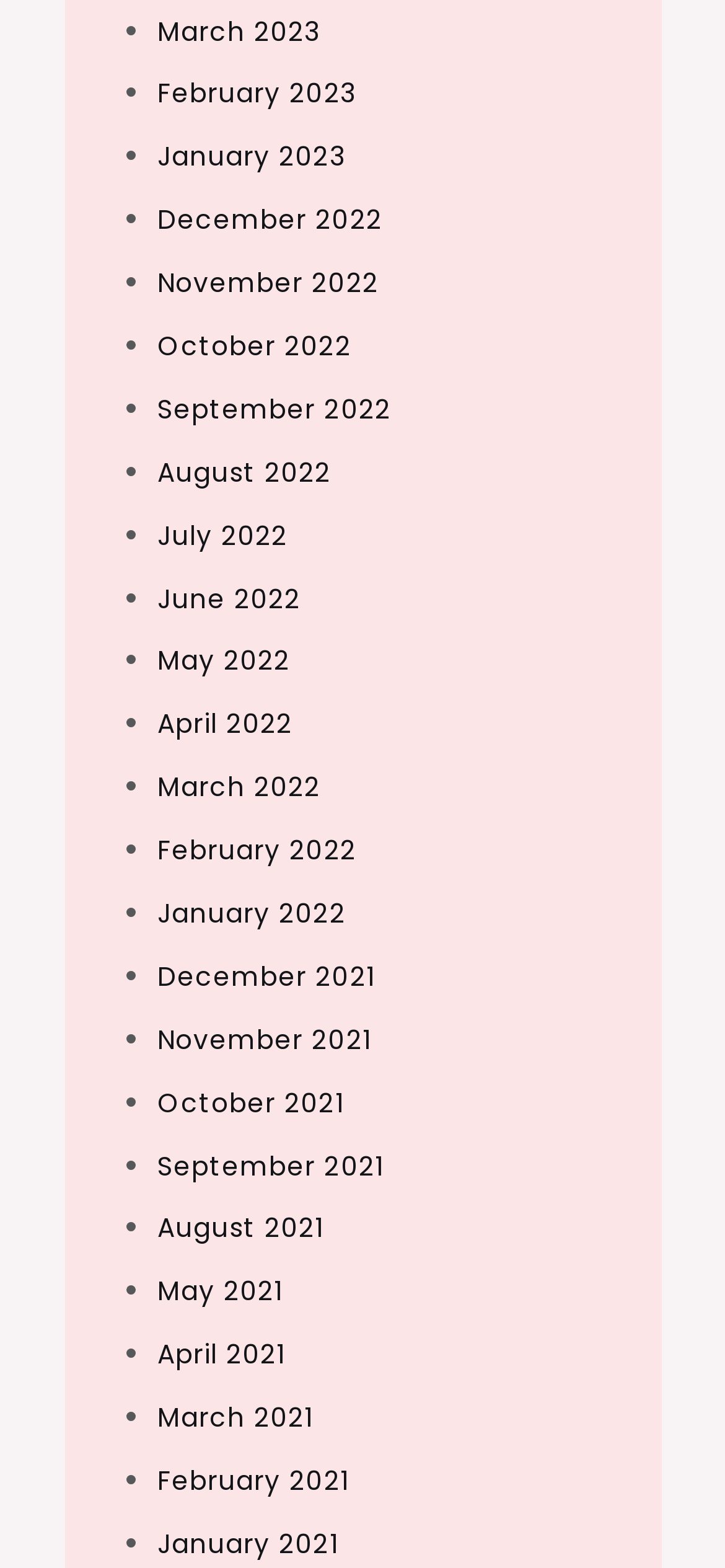Can you find the bounding box coordinates of the area I should click to execute the following instruction: "View January 2022"?

[0.217, 0.571, 0.477, 0.594]